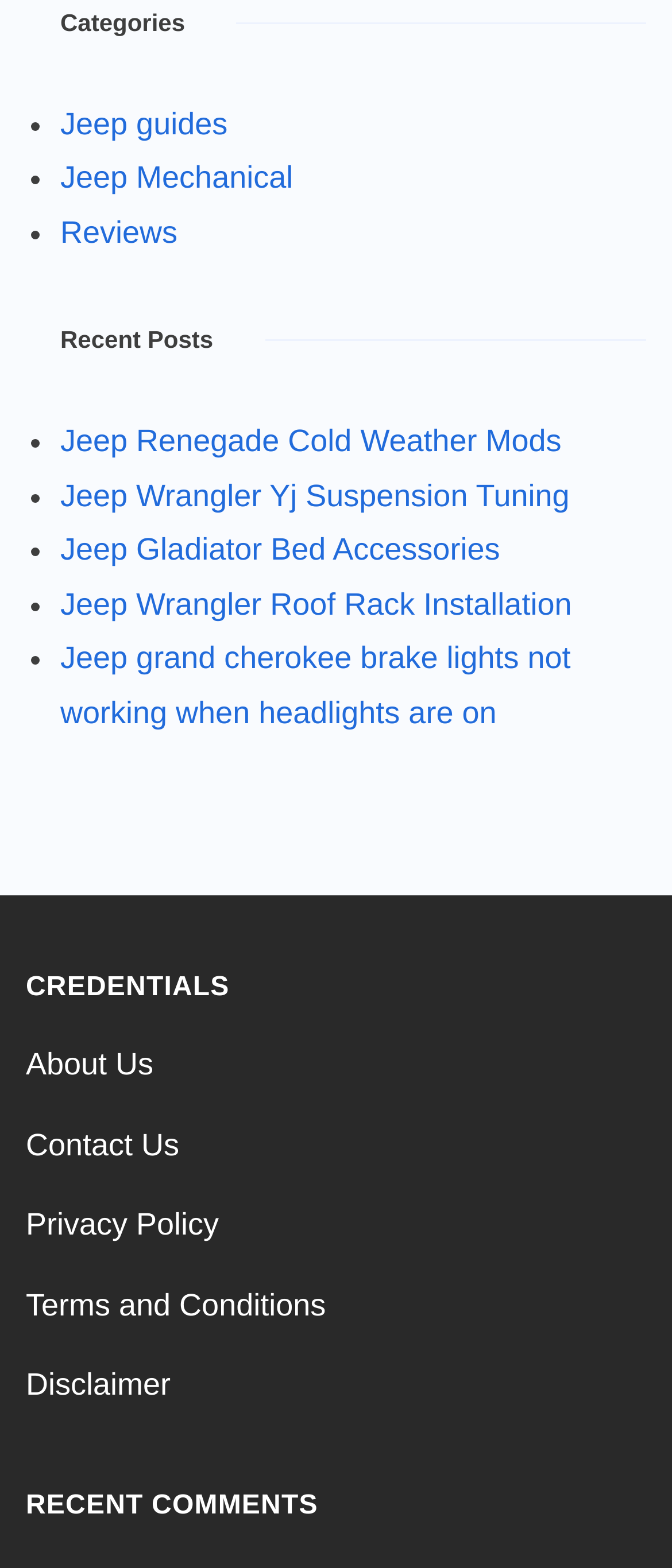Could you determine the bounding box coordinates of the clickable element to complete the instruction: "View Jeep Renegade Cold Weather Mods"? Provide the coordinates as four float numbers between 0 and 1, i.e., [left, top, right, bottom].

[0.09, 0.27, 0.836, 0.292]